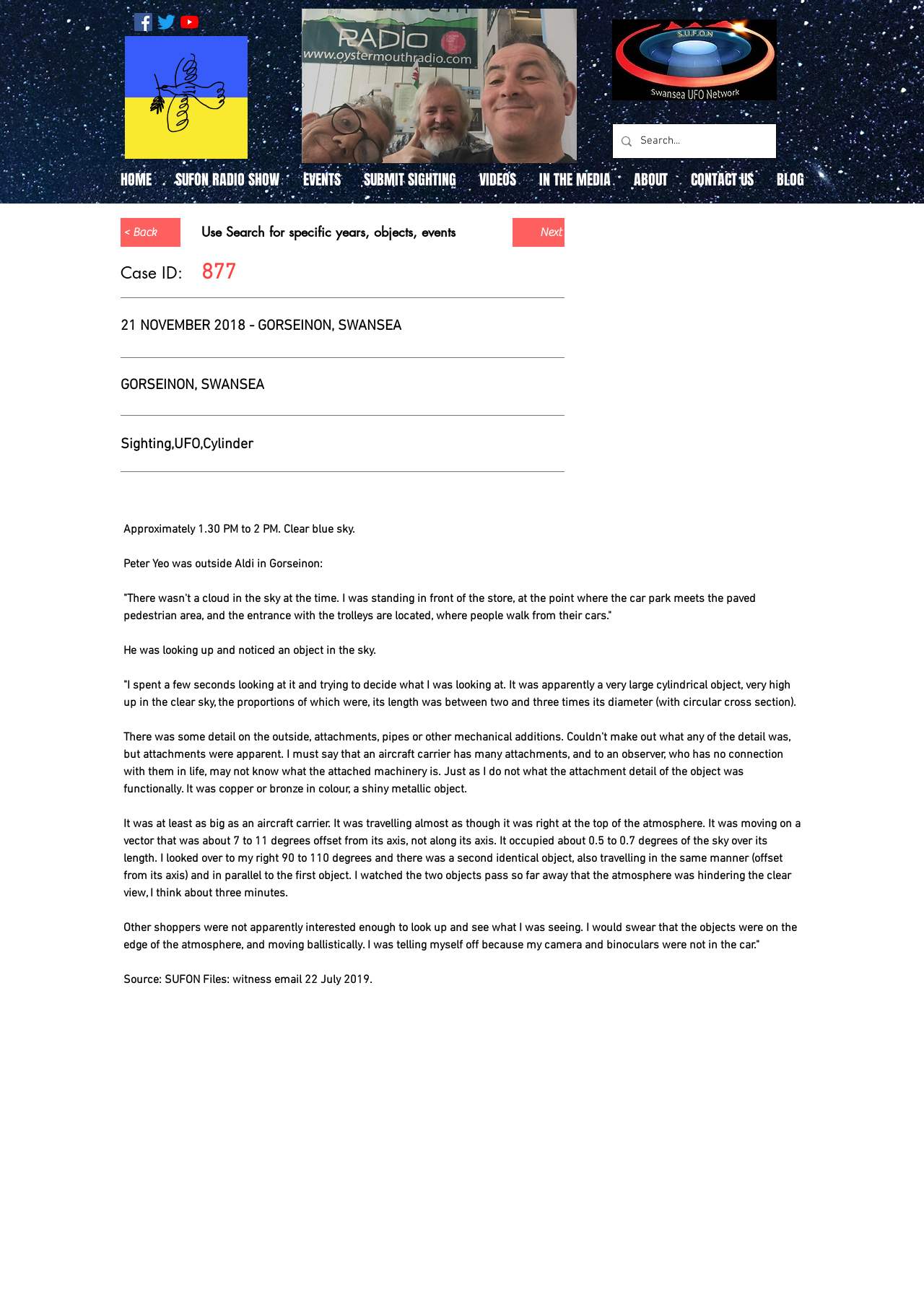Identify the bounding box coordinates of the section that should be clicked to achieve the task described: "Go to SUFON RADIO SHOW page".

[0.177, 0.132, 0.315, 0.148]